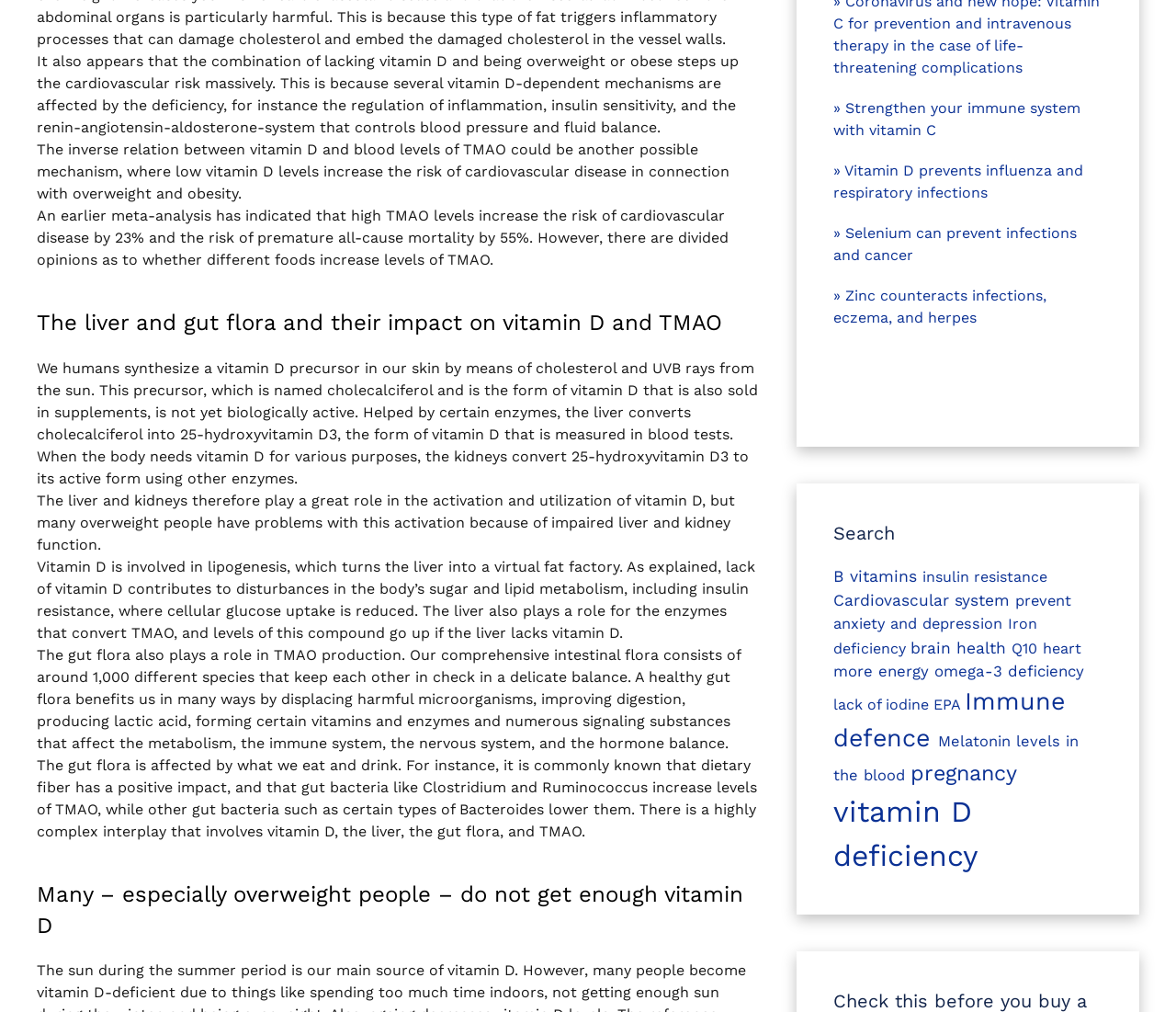Please answer the following question using a single word or phrase: What is the role of liver in vitamin D activation?

Conversion to 25-hydroxyvitamin D3